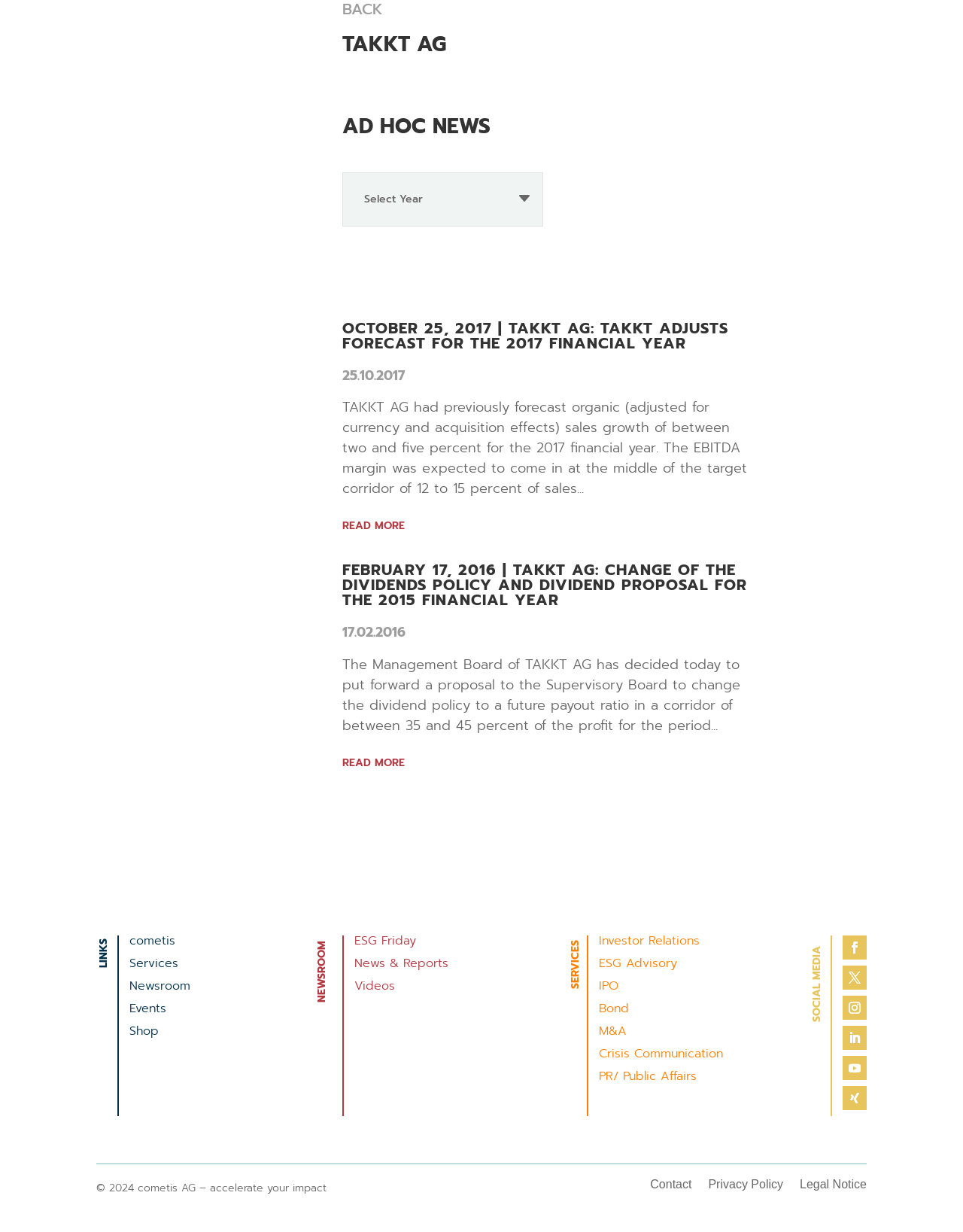Given the element description Dax, predict the bounding box coordinates for the UI element in the webpage screenshot. The format should be (top-left x, top-left y, bottom-right x, bottom-right y), and the values should be between 0 and 1.

None